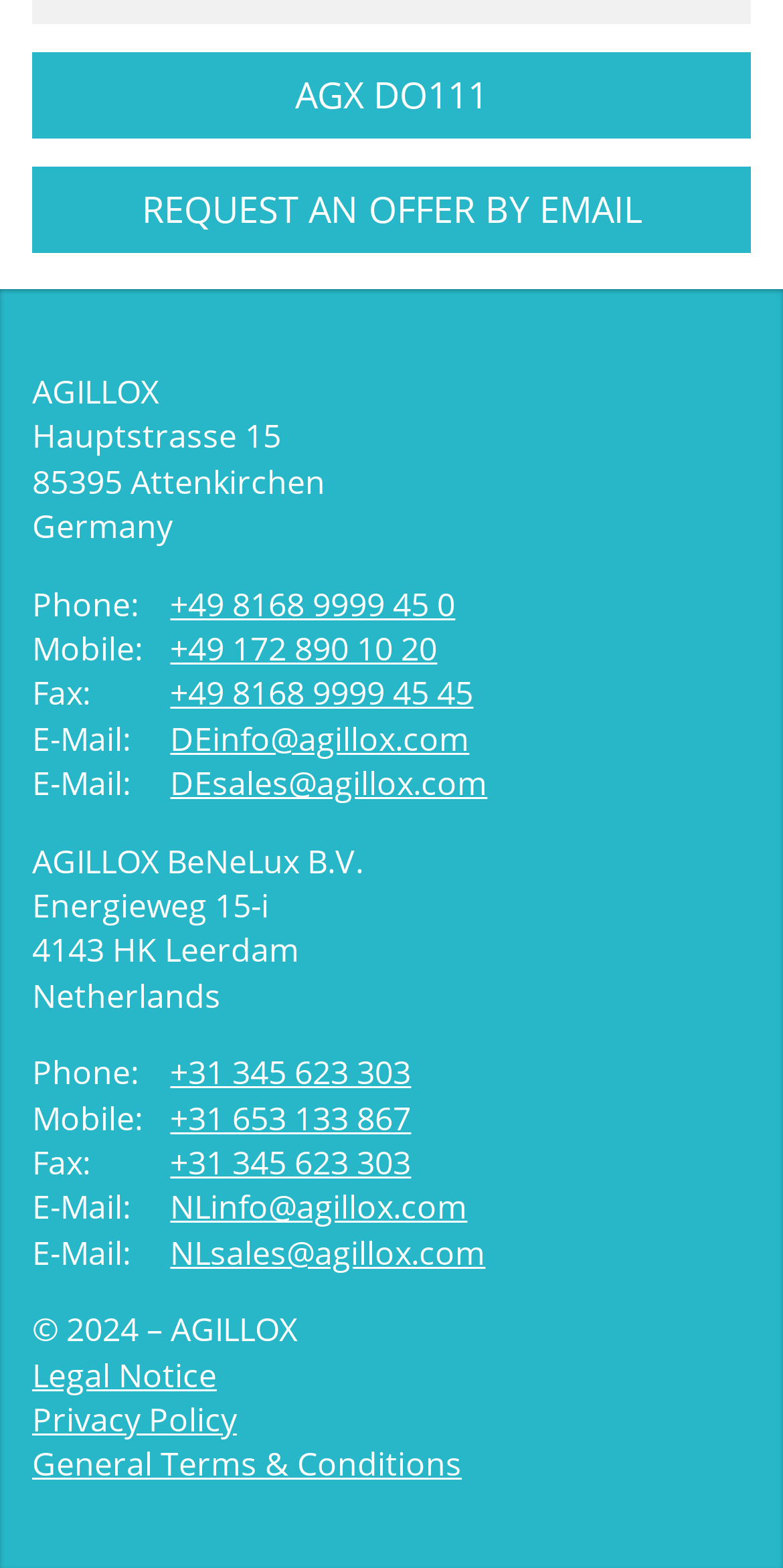Bounding box coordinates are given in the format (top-left x, top-left y, bottom-right x, bottom-right y). All values should be floating point numbers between 0 and 1. Provide the bounding box coordinate for the UI element described as: +49 8168 9999 45 0

[0.217, 0.371, 0.582, 0.399]